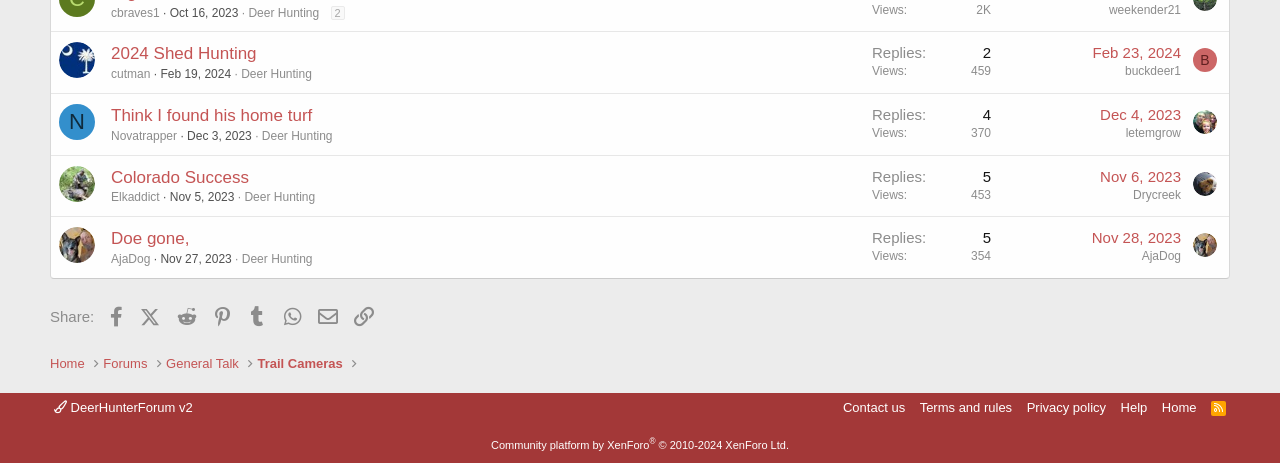Identify the bounding box coordinates of the region that should be clicked to execute the following instruction: "Check the reaction score of the first message".

[0.675, 0.069, 0.78, 0.201]